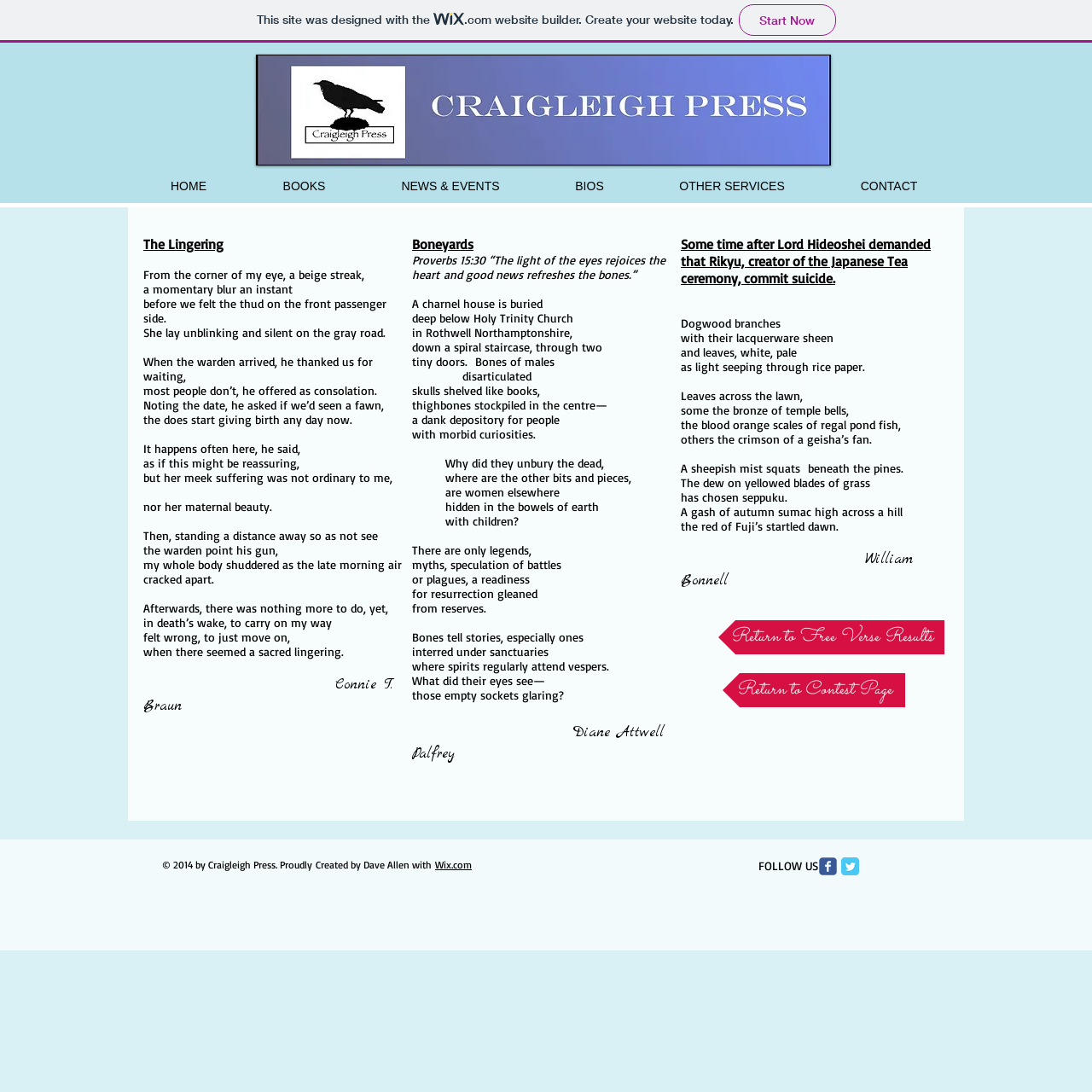Provide a thorough description of the webpage's content and layout.

The webpage is titled "Free Verse Poems" and is hosted by craigleighpress. At the top of the page, there is a link to create a website with Wix.com, accompanied by a small Wix logo. Below this, a navigation menu is situated, featuring links to "HOME", "BOOKS", "NEWS & EVENTS", "BIOS", "OTHER SERVICES", and "CONTACT".

The main content of the page is divided into three sections, each containing a free verse poem. The first poem, "The Lingering", is situated at the top left of the main content area. It is a narrative poem that explores the theme of death and the aftermath of a tragic event. The poem is written in a lyrical style, with vivid imagery and metaphors.

To the right of "The Lingering" is another poem, "Boneyards", which appears to be a meditation on mortality and the afterlife. The poem is written in a more fragmented style, with short sentences and phrases that evoke a sense of disjointedness.

At the bottom of the page, a third poem, "Some time after Lord Hideoshei demanded that Rikyu, creator of the Japanese Tea ceremony, commit suicide", is situated. This poem appears to be a reflection on the intersection of art and mortality, with imagery drawn from Japanese culture.

Throughout the page, the poems are arranged in a clean and simple layout, with ample whitespace to create a sense of breathability. The text is presented in a clear, readable font, with no images or other visual elements to distract from the poetry.